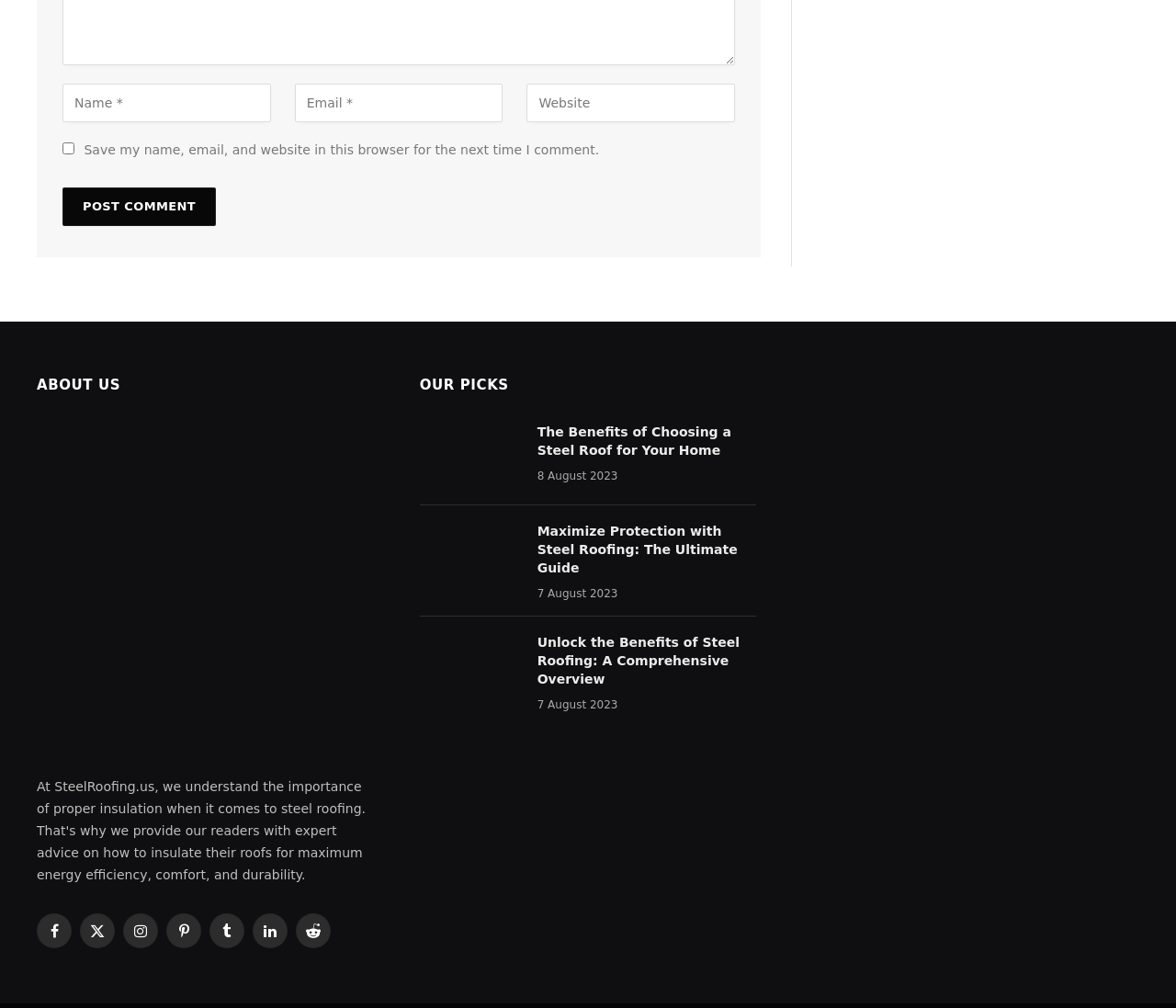Please identify the bounding box coordinates of the element's region that should be clicked to execute the following instruction: "Click the 'Benefits of exterior insulation' link". The bounding box coordinates must be four float numbers between 0 and 1, i.e., [left, top, right, bottom].

[0.031, 0.02, 0.325, 0.04]